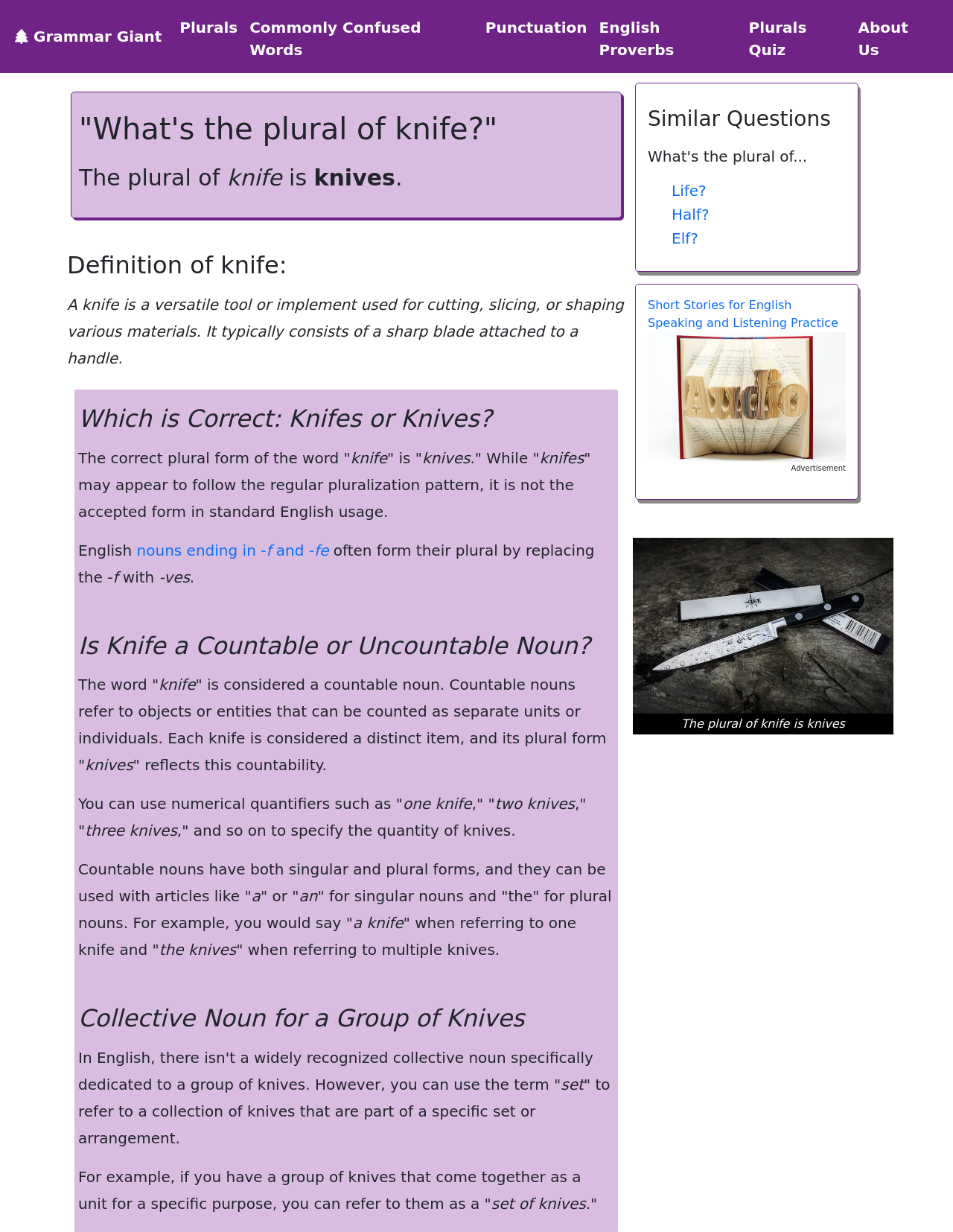Find the bounding box coordinates of the area to click in order to follow the instruction: "Read the definition of knife".

[0.07, 0.204, 0.656, 0.227]